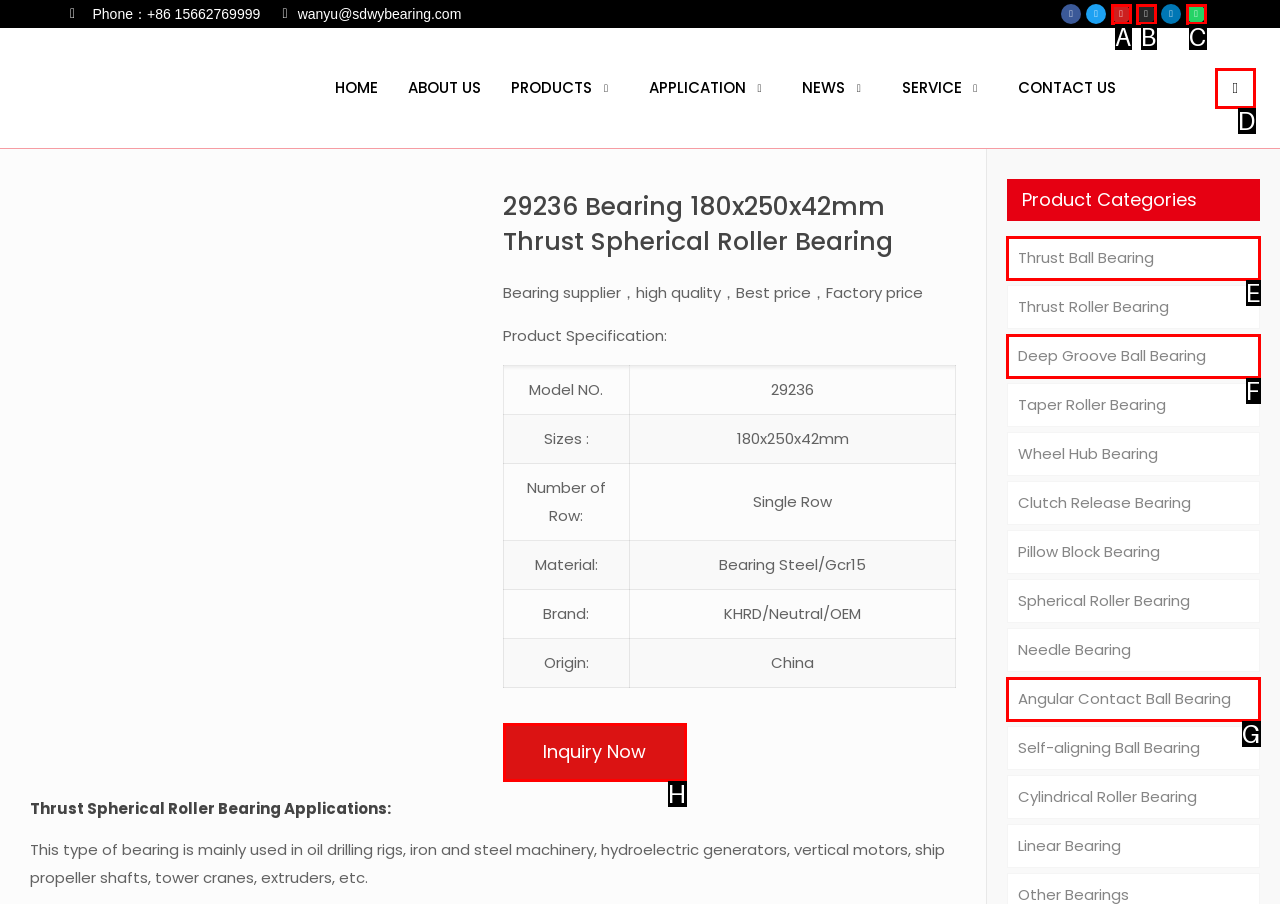Tell me which option I should click to complete the following task: Click the 'Inquiry Now' button Answer with the option's letter from the given choices directly.

H